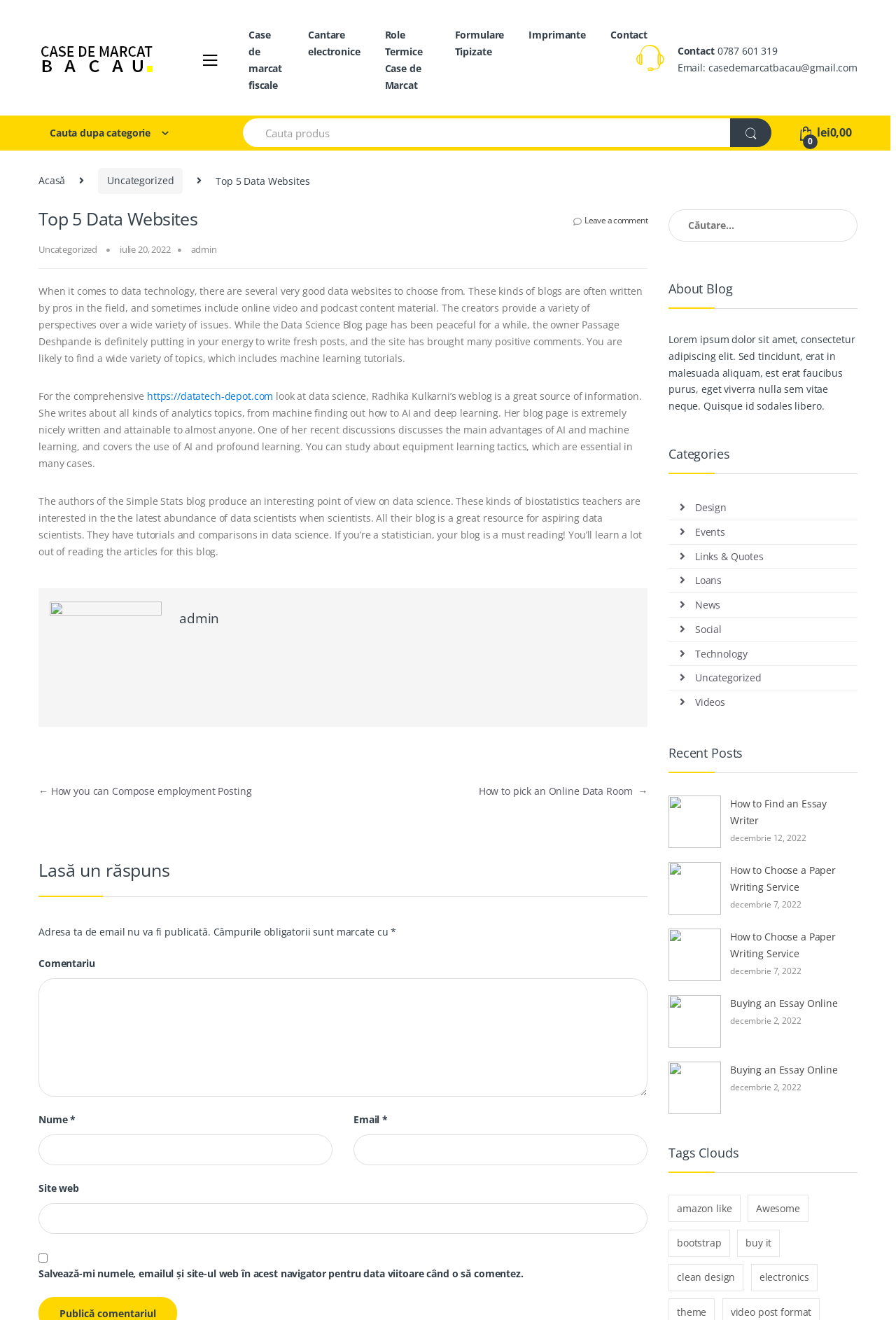Please provide a brief answer to the question using only one word or phrase: 
What is the email address of the website administrator?

casedemarcatbacau@gmail.com